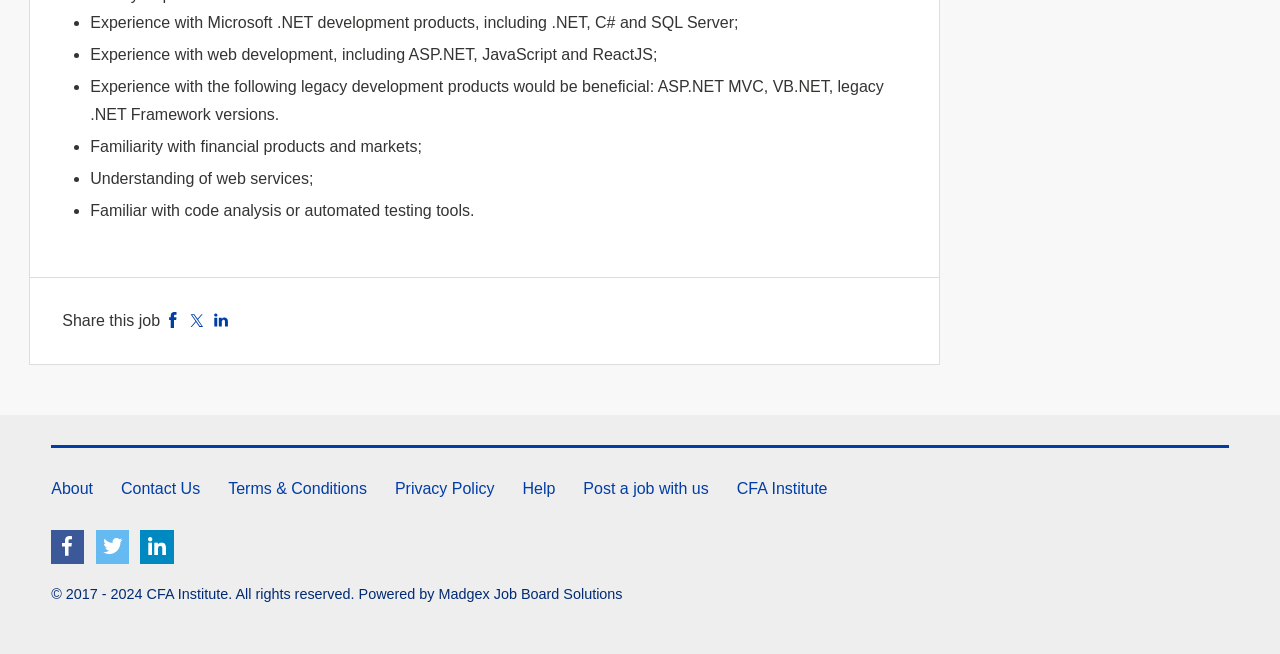What is the copyright year of the webpage?
Deliver a detailed and extensive answer to the question.

The webpage has a copyright notice at the bottom, which states '© 2017 - 2024 CFA Institute. All rights reserved.' This indicates that the webpage's content is copyrighted from 2017 to 2024.